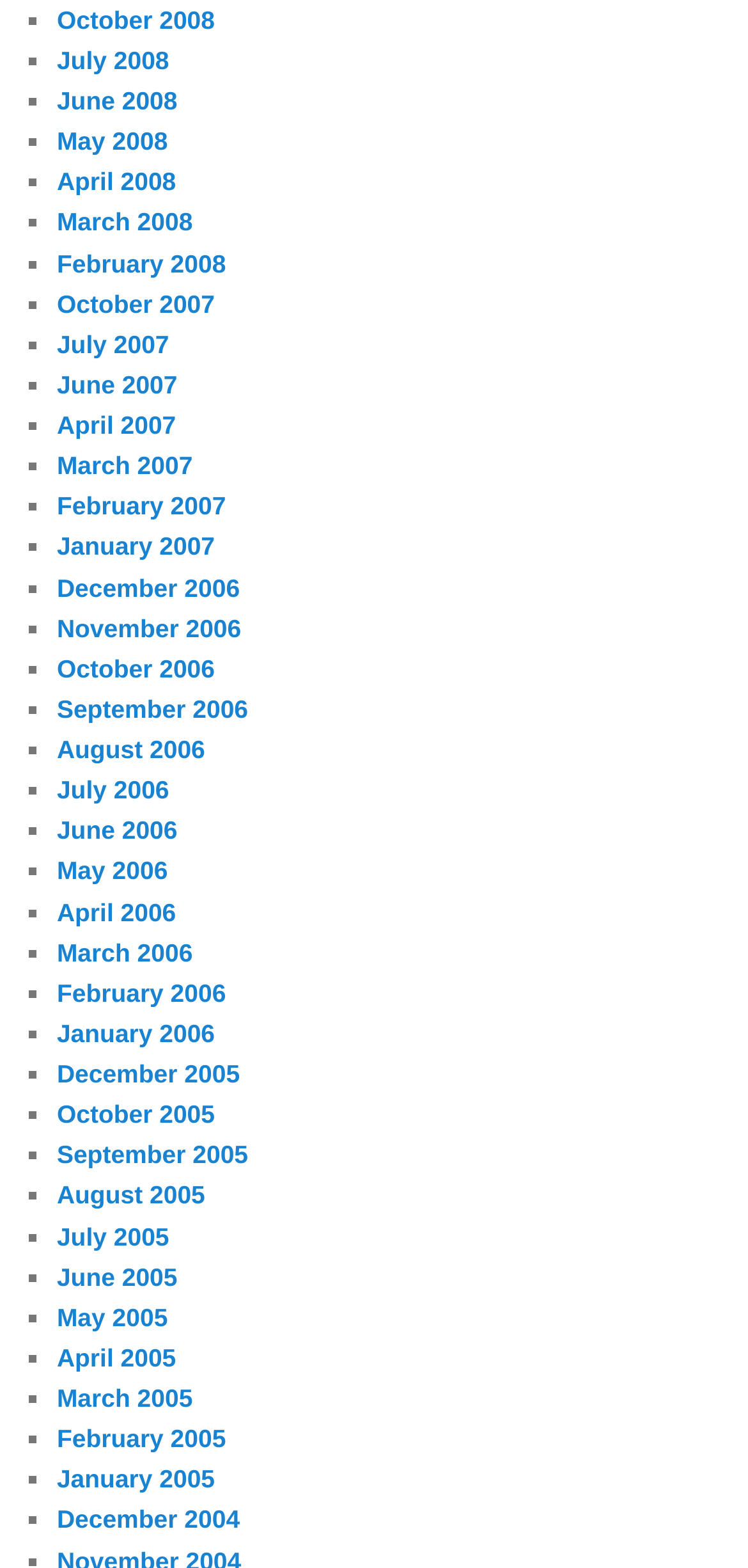Give a concise answer of one word or phrase to the question: 
How many list markers are there?

46